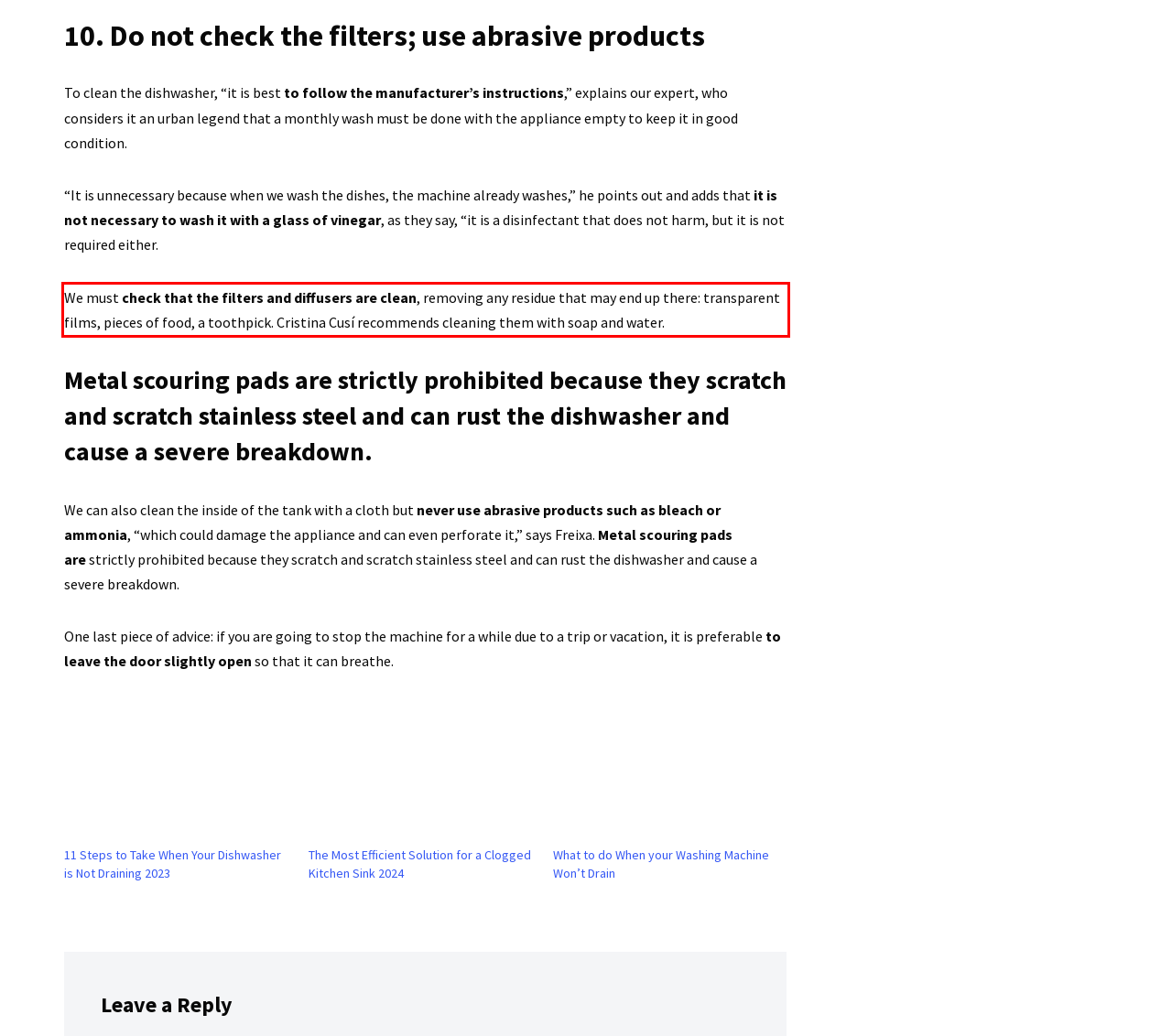You have a screenshot of a webpage with a red bounding box. Use OCR to generate the text contained within this red rectangle.

We must check that the filters and diffusers are clean, removing any residue that may end up there: transparent films, pieces of food, a toothpick. Cristina Cusí recommends cleaning them with soap and water.